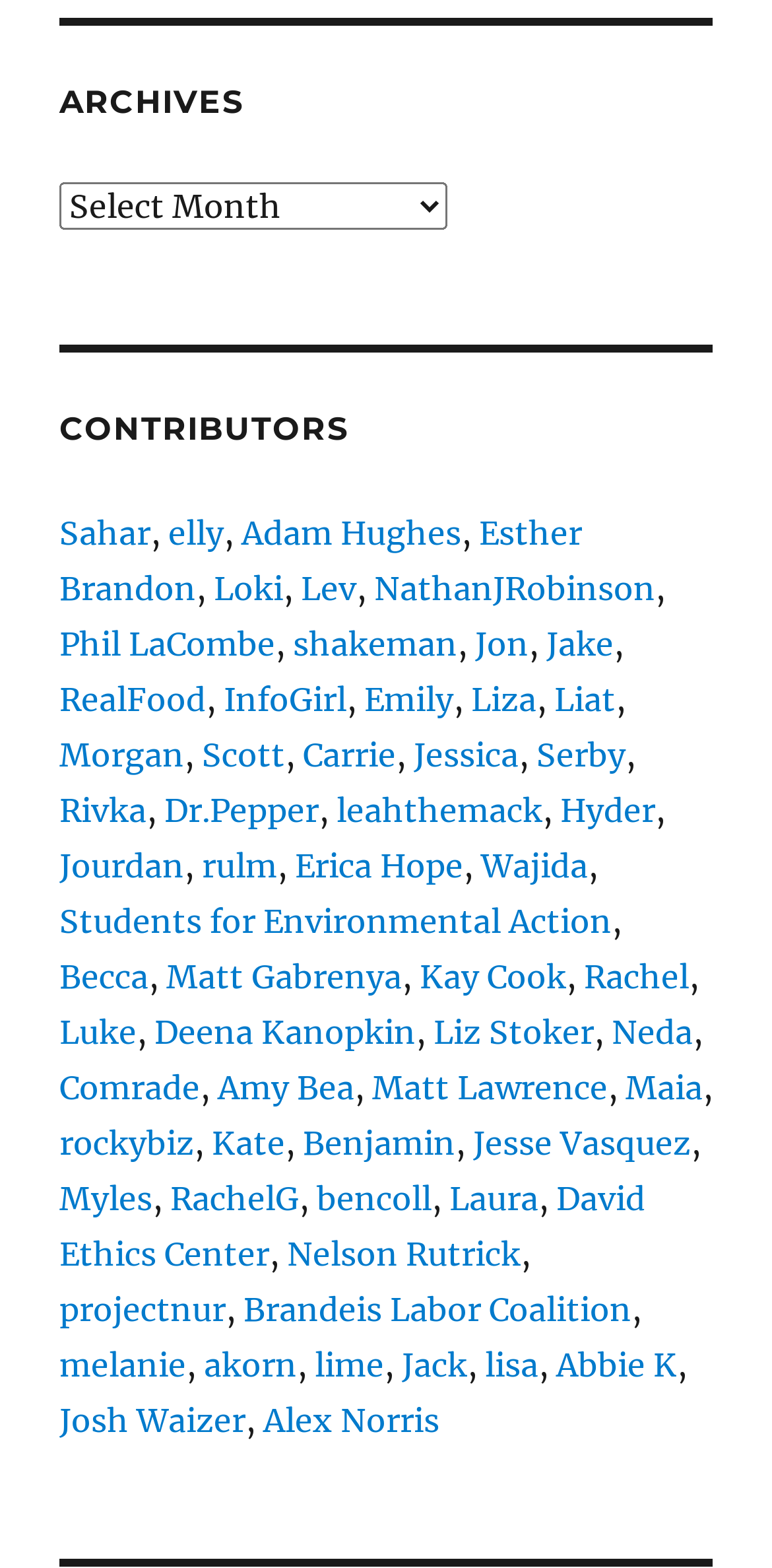Specify the bounding box coordinates of the area to click in order to follow the given instruction: "Go to contributor elly's page."

[0.218, 0.327, 0.29, 0.352]